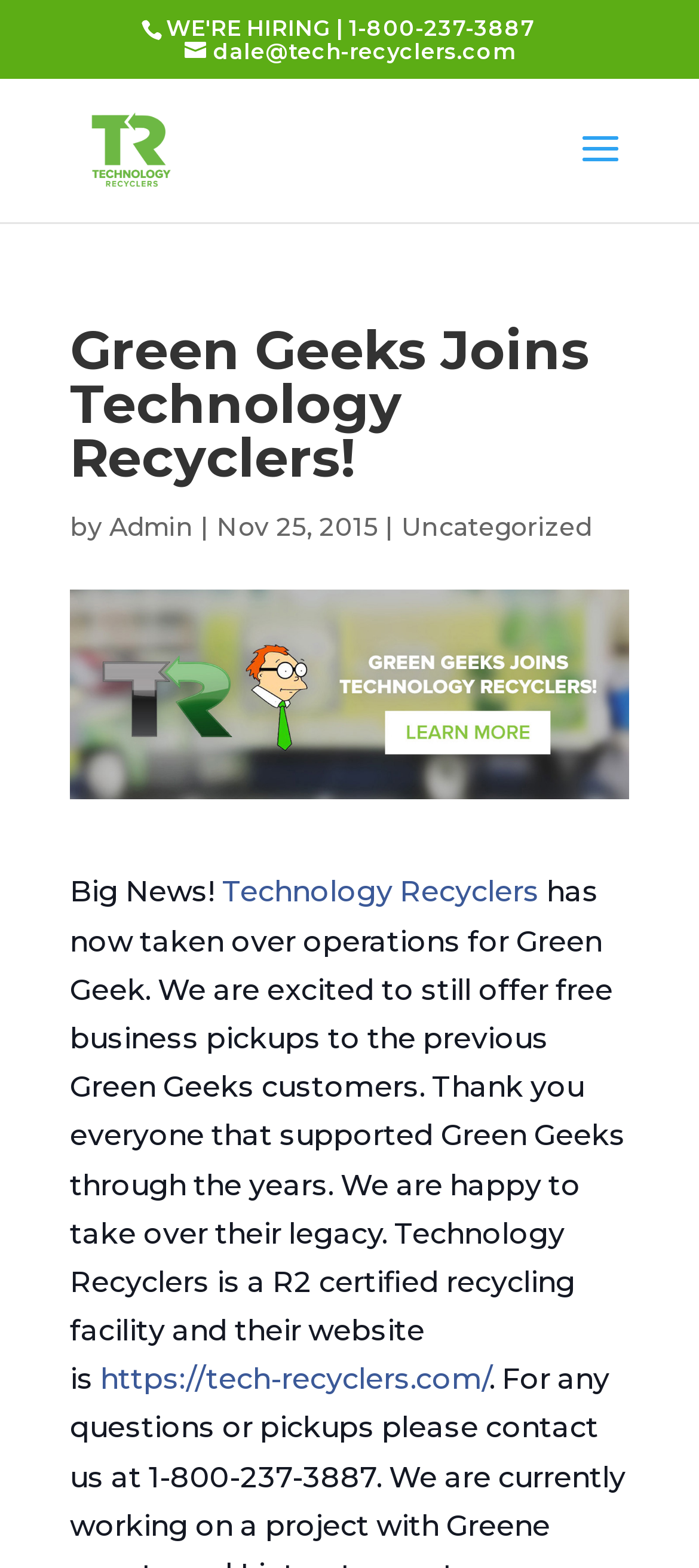When was the article published?
Please answer the question with a detailed response using the information from the screenshot.

The publication date of the article is mentioned as 'Nov 25, 2015', which is displayed on the webpage.